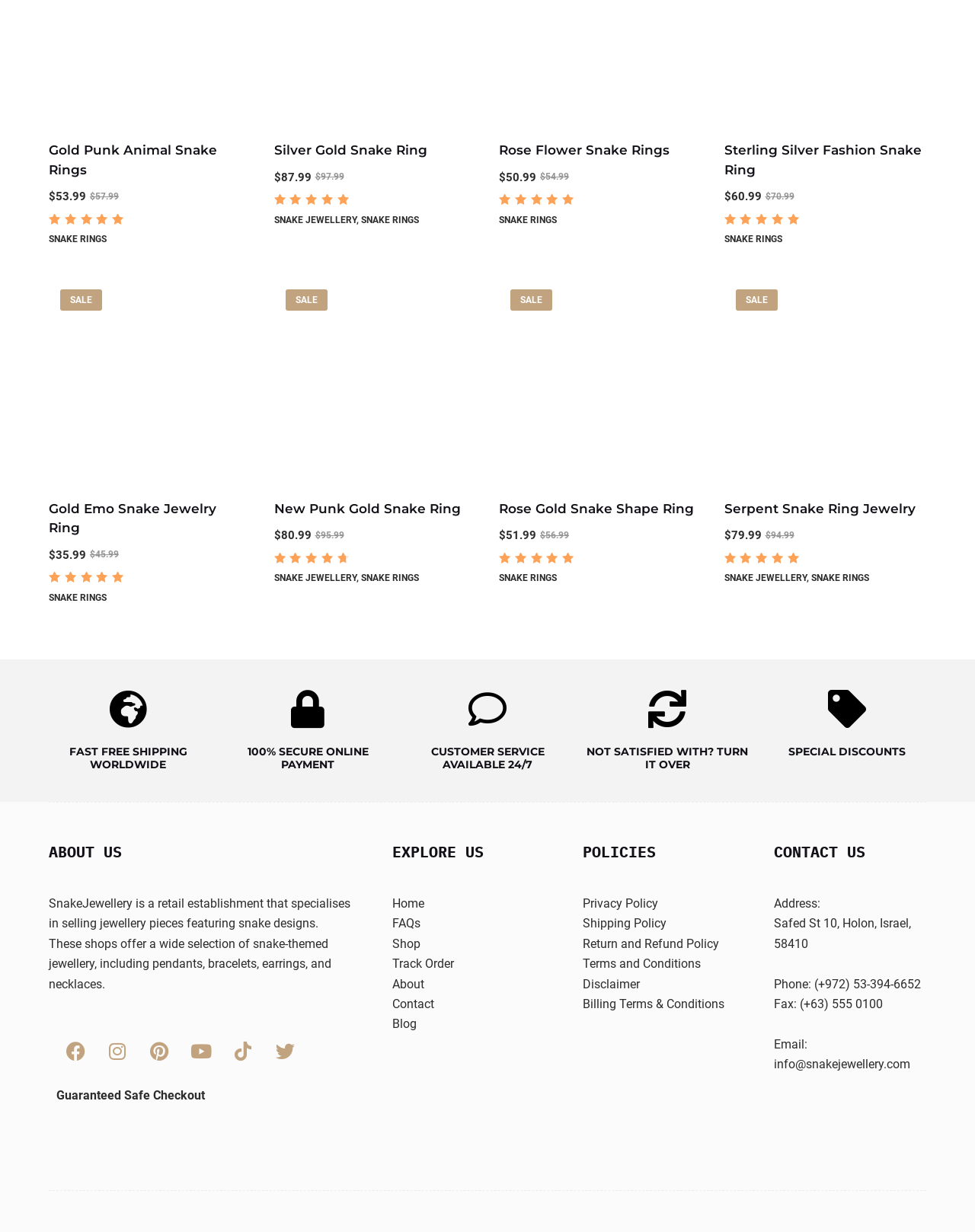What is the guarantee offered by the website?
Use the image to give a comprehensive and detailed response to the question.

The website guarantees a 'Guaranteed Safe Checkout' to its customers, ensuring a secure online payment process.